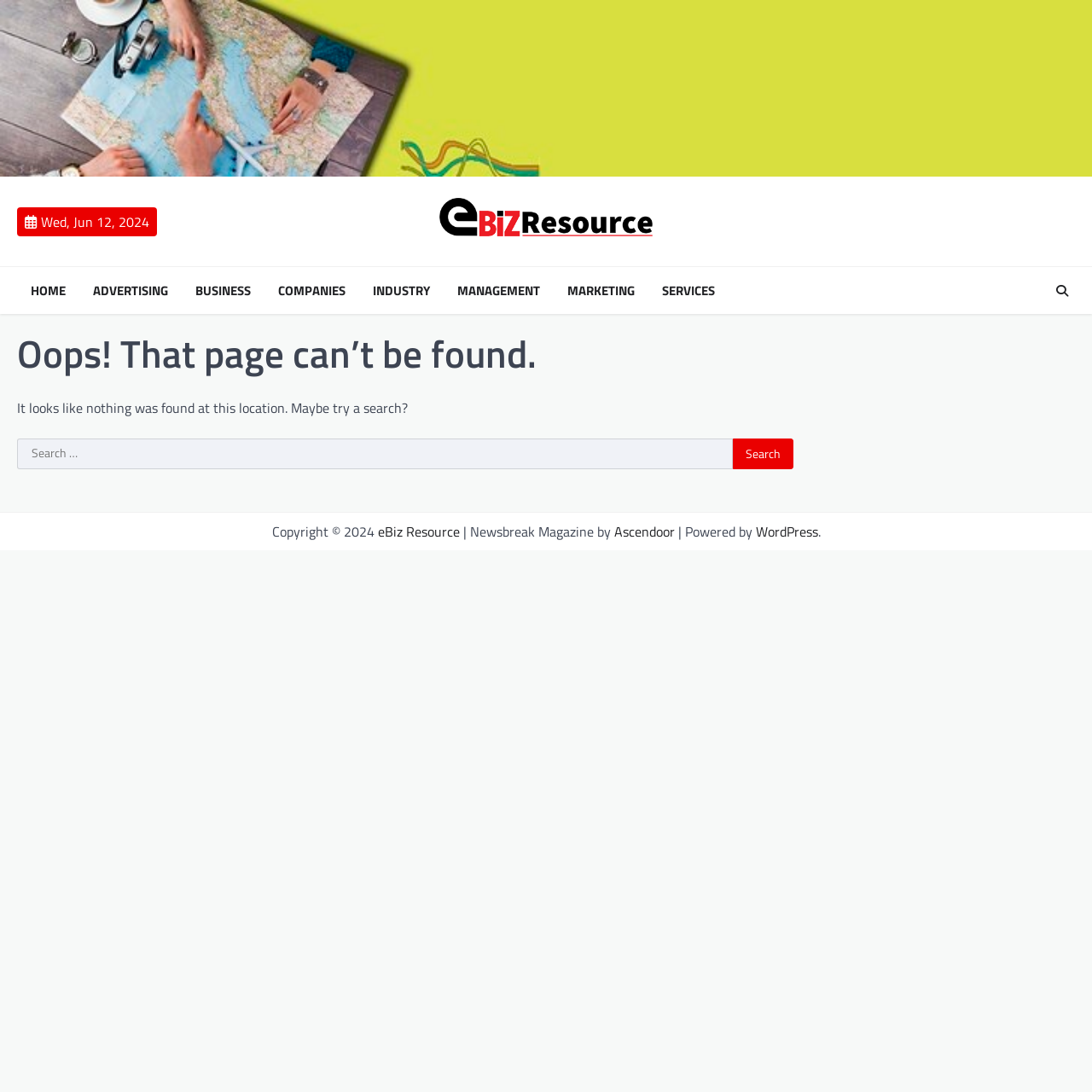What is the name of the company that powered the website?
Use the information from the screenshot to give a comprehensive response to the question.

The name of the company that powered the website is obtained from the link element with the text 'WordPress' located at the bottom of the webpage, in the copyright section.